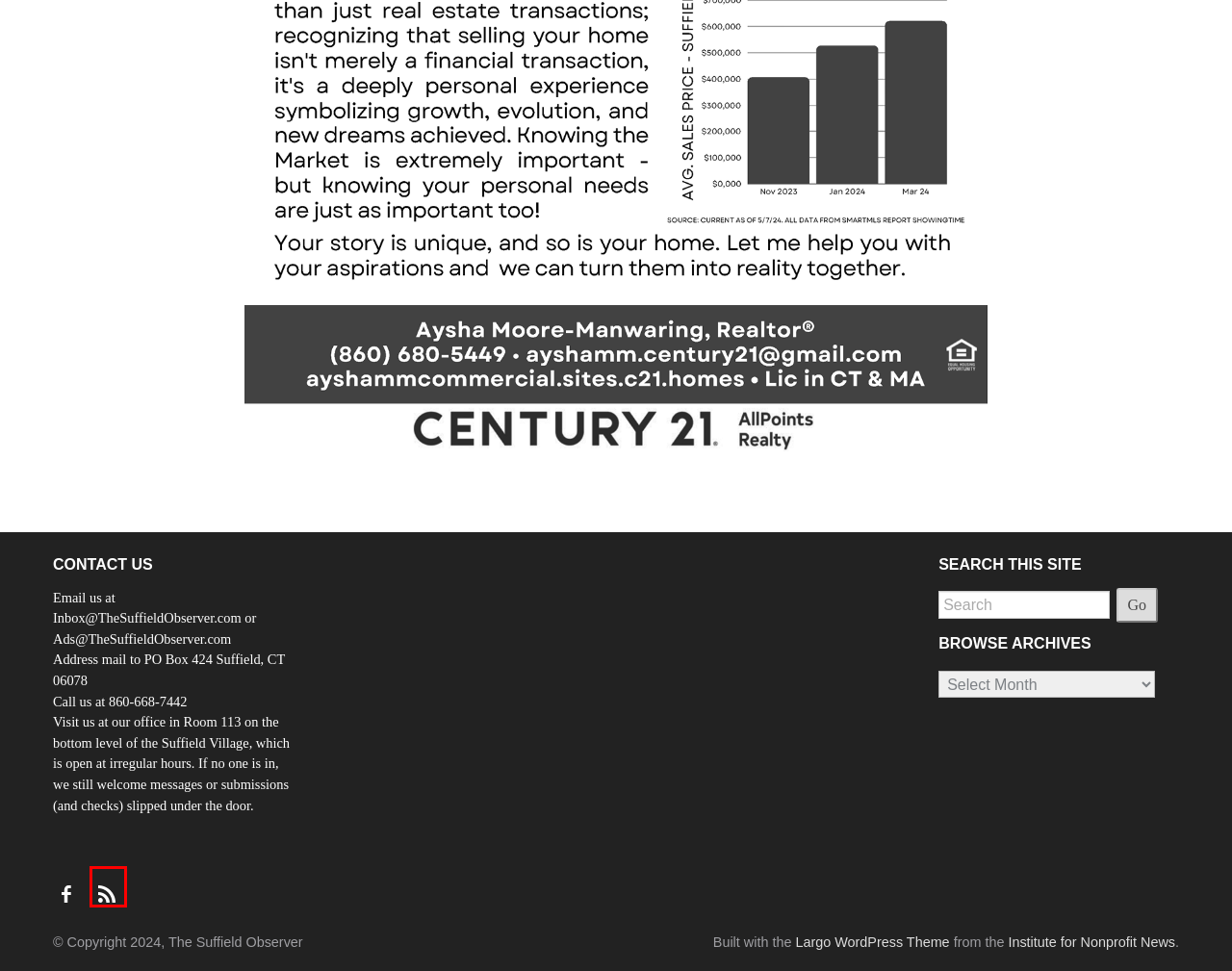Given a webpage screenshot with a red bounding box around a UI element, choose the webpage description that best matches the new webpage after clicking the element within the bounding box. Here are the candidates:
A. Opinion - The Suffield Observer
B. Join Our Team - The Suffield Observer
C. The Suffield Observer
D. Advertise - The Suffield Observer
E. People/Business - The Suffield Observer
F. Churches - The Suffield Observer
G. Organizations - The Suffield Observer
H. Library - The Suffield Observer

C